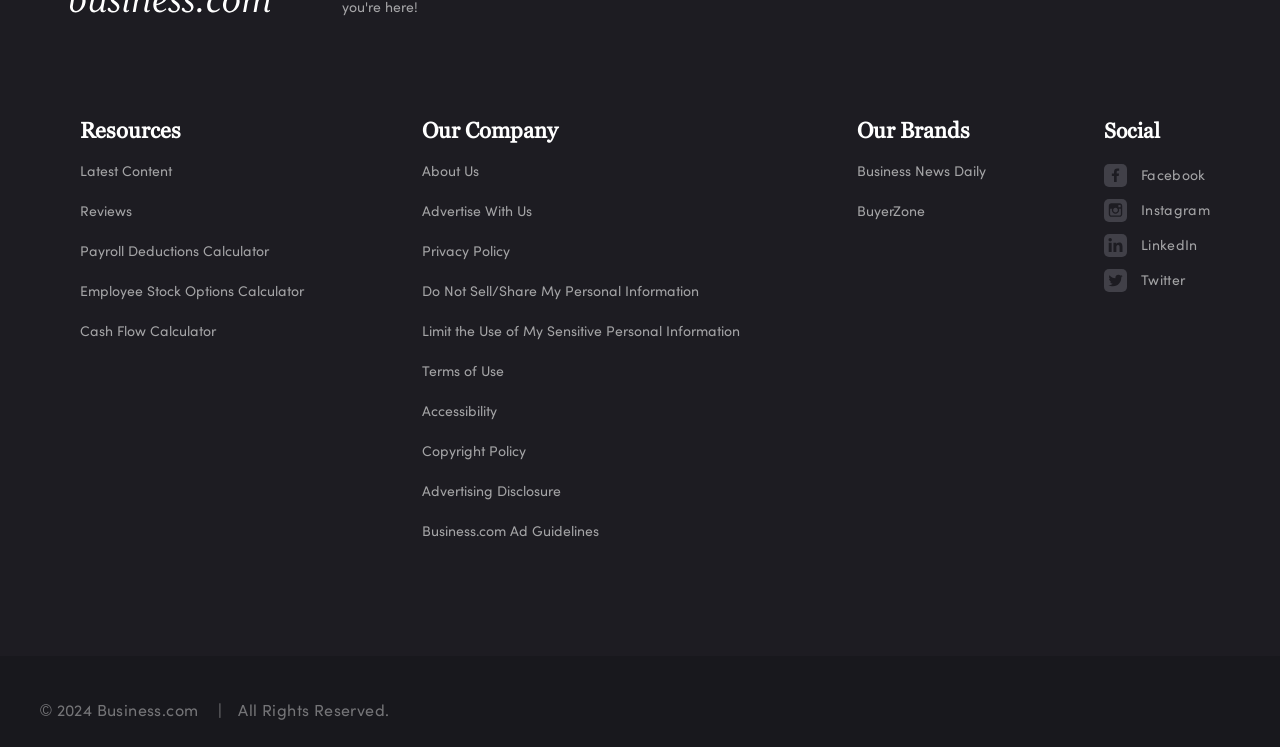Pinpoint the bounding box coordinates of the clickable element needed to complete the instruction: "Visit us on Facebook". The coordinates should be provided as four float numbers between 0 and 1: [left, top, right, bottom].

[0.862, 0.214, 0.945, 0.254]